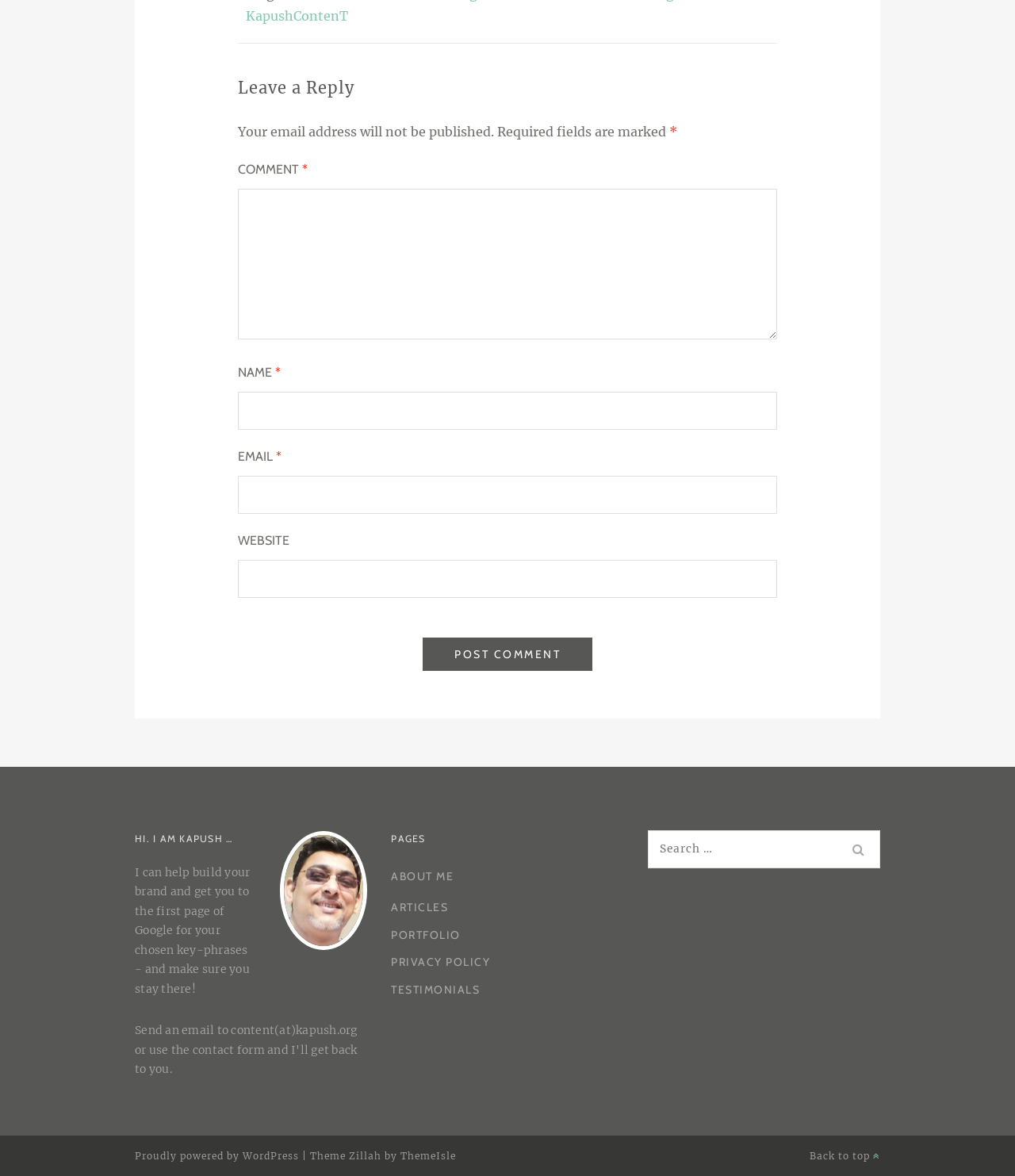Using the element description: "parent_node: EMAIL * aria-describedby="email-notes" name="email"", determine the bounding box coordinates. The coordinates should be in the format [left, top, right, bottom], with values between 0 and 1.

[0.234, 0.405, 0.766, 0.437]